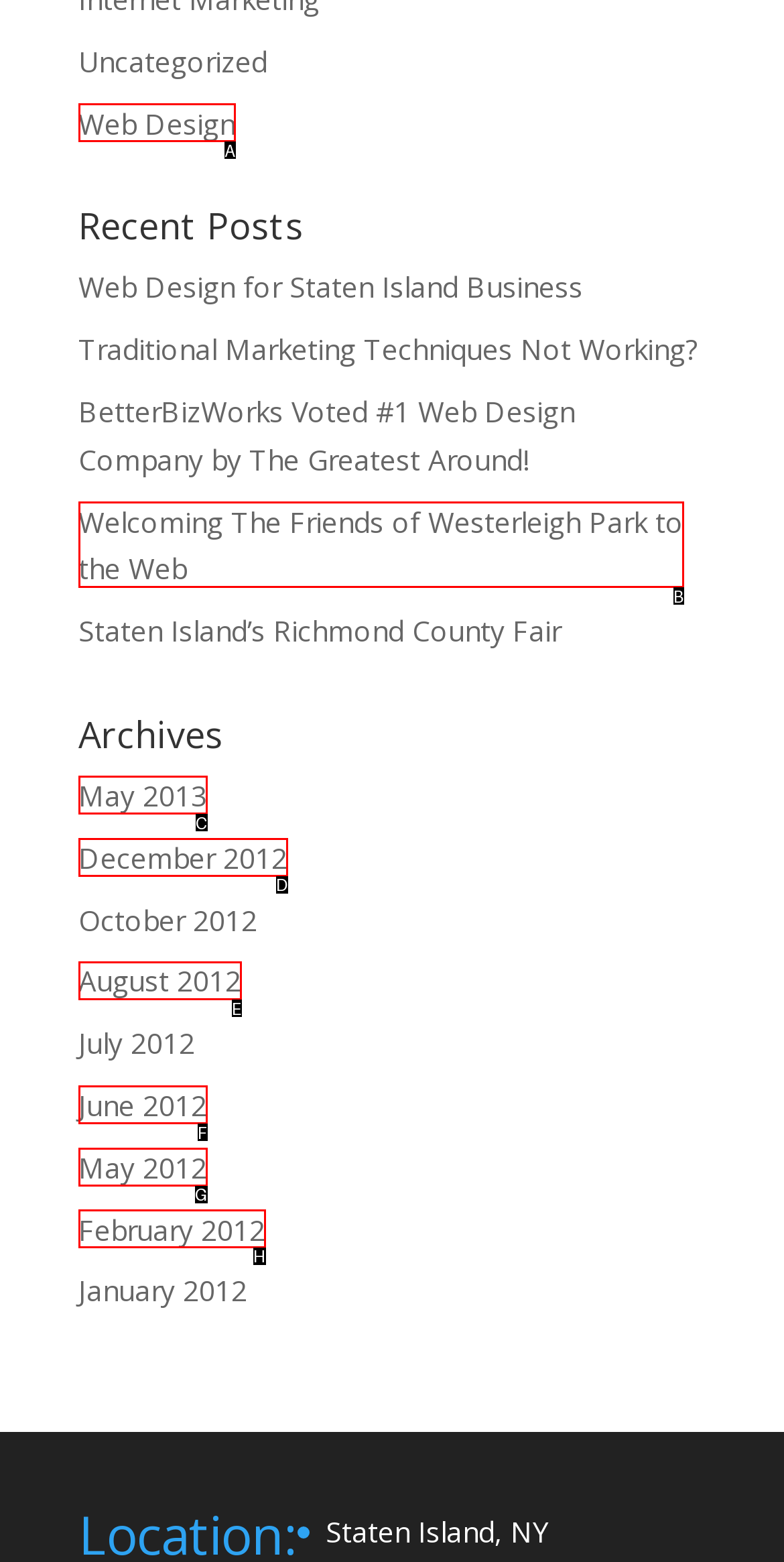Given the description: August 2012, identify the corresponding option. Answer with the letter of the appropriate option directly.

E